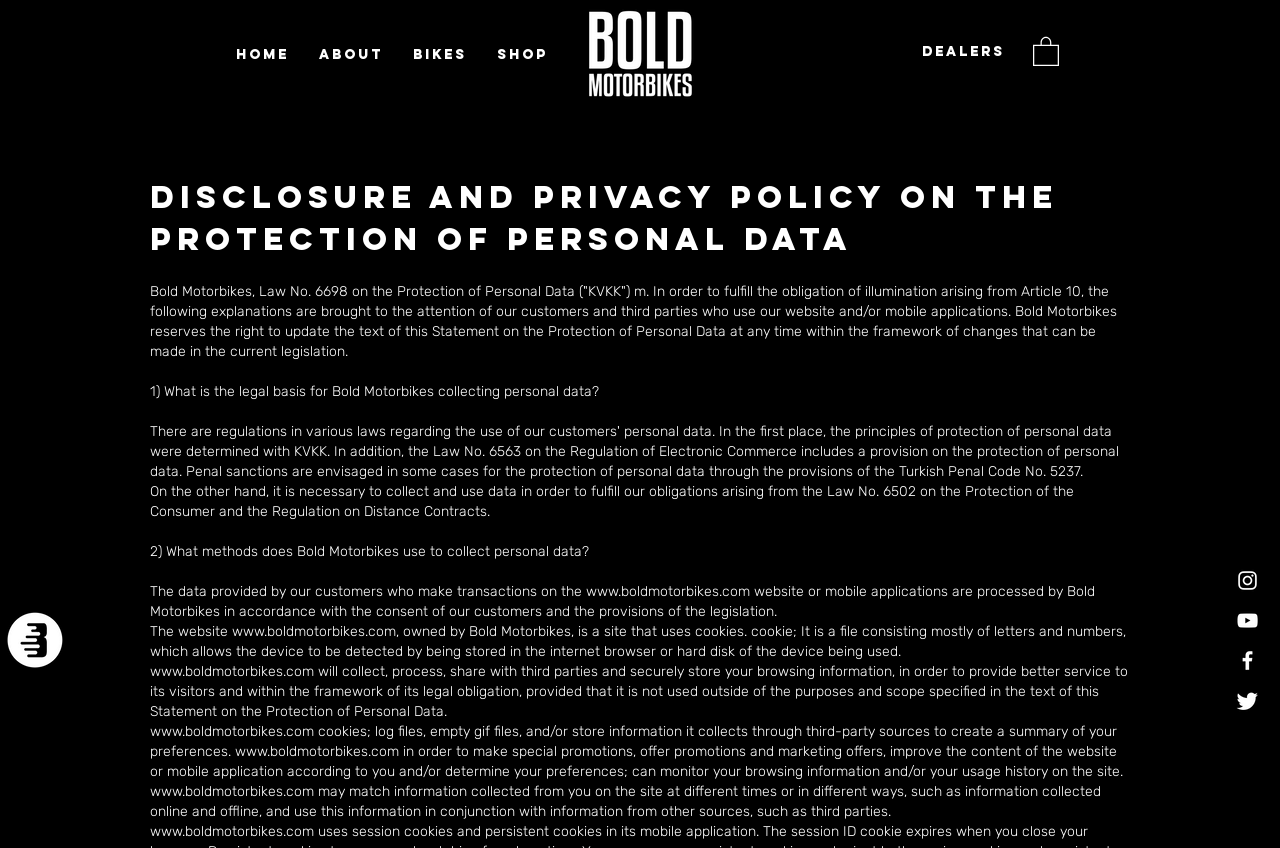What is the purpose of collecting browsing information? Based on the image, give a response in one word or a short phrase.

To provide better service